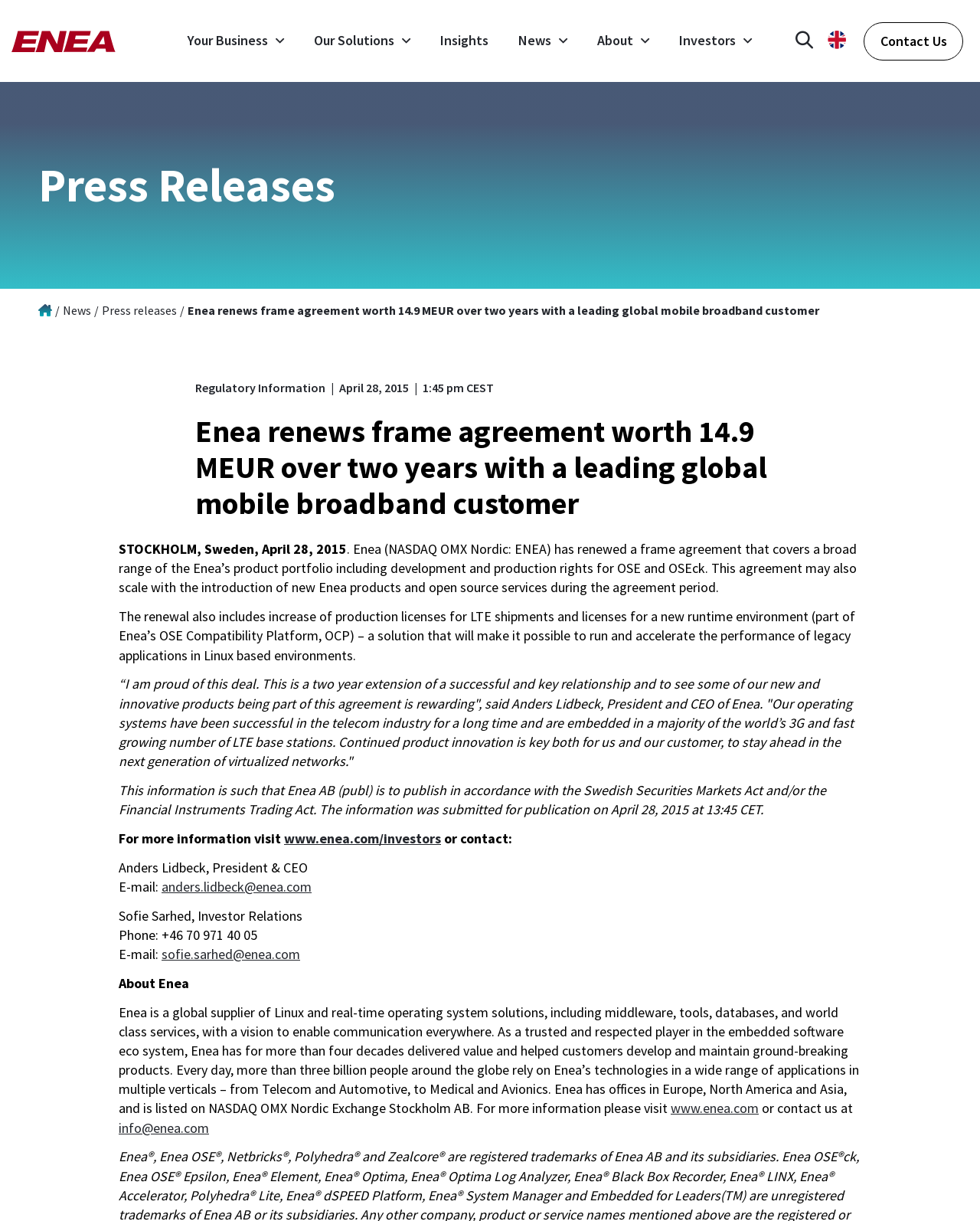Find the bounding box coordinates of the element I should click to carry out the following instruction: "Learn about building a brand identity".

None